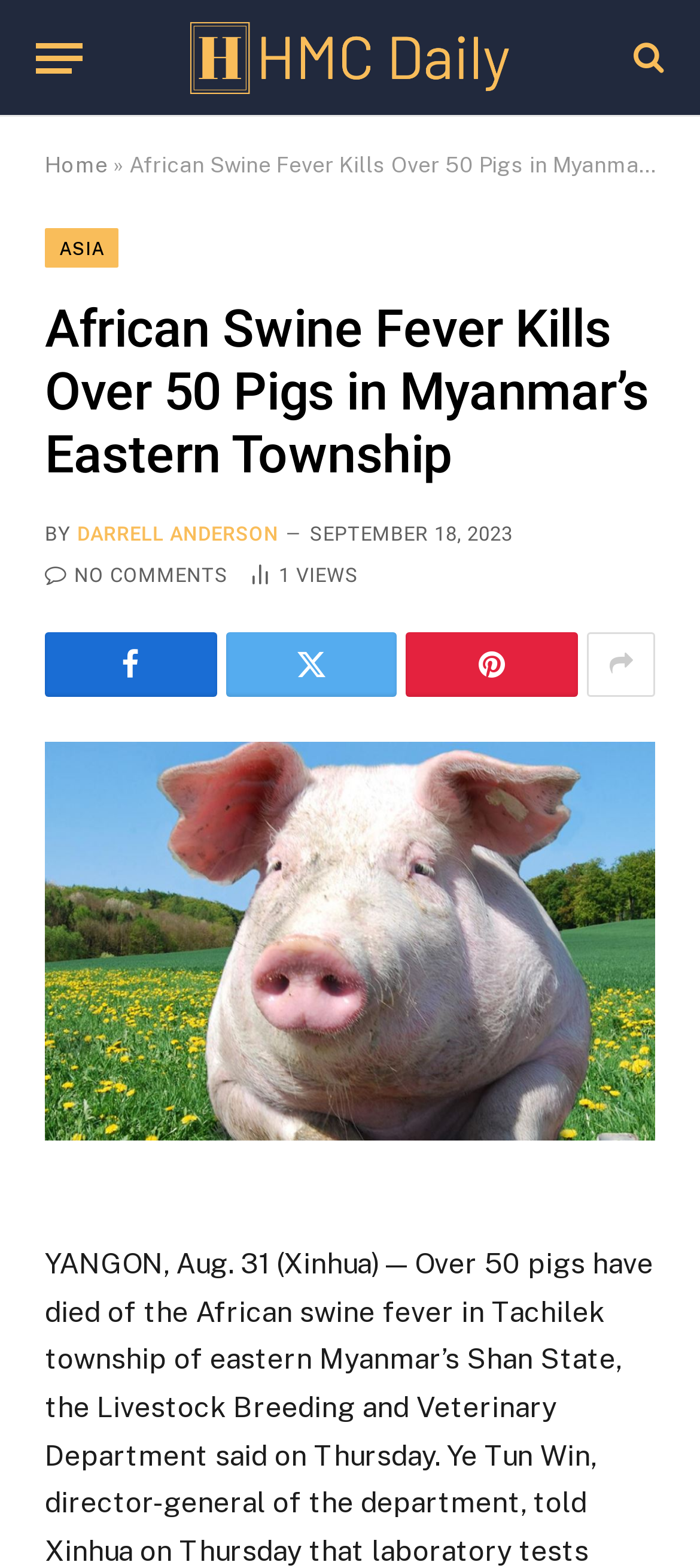Kindly determine the bounding box coordinates for the clickable area to achieve the given instruction: "Check the author of the article".

[0.11, 0.333, 0.398, 0.348]